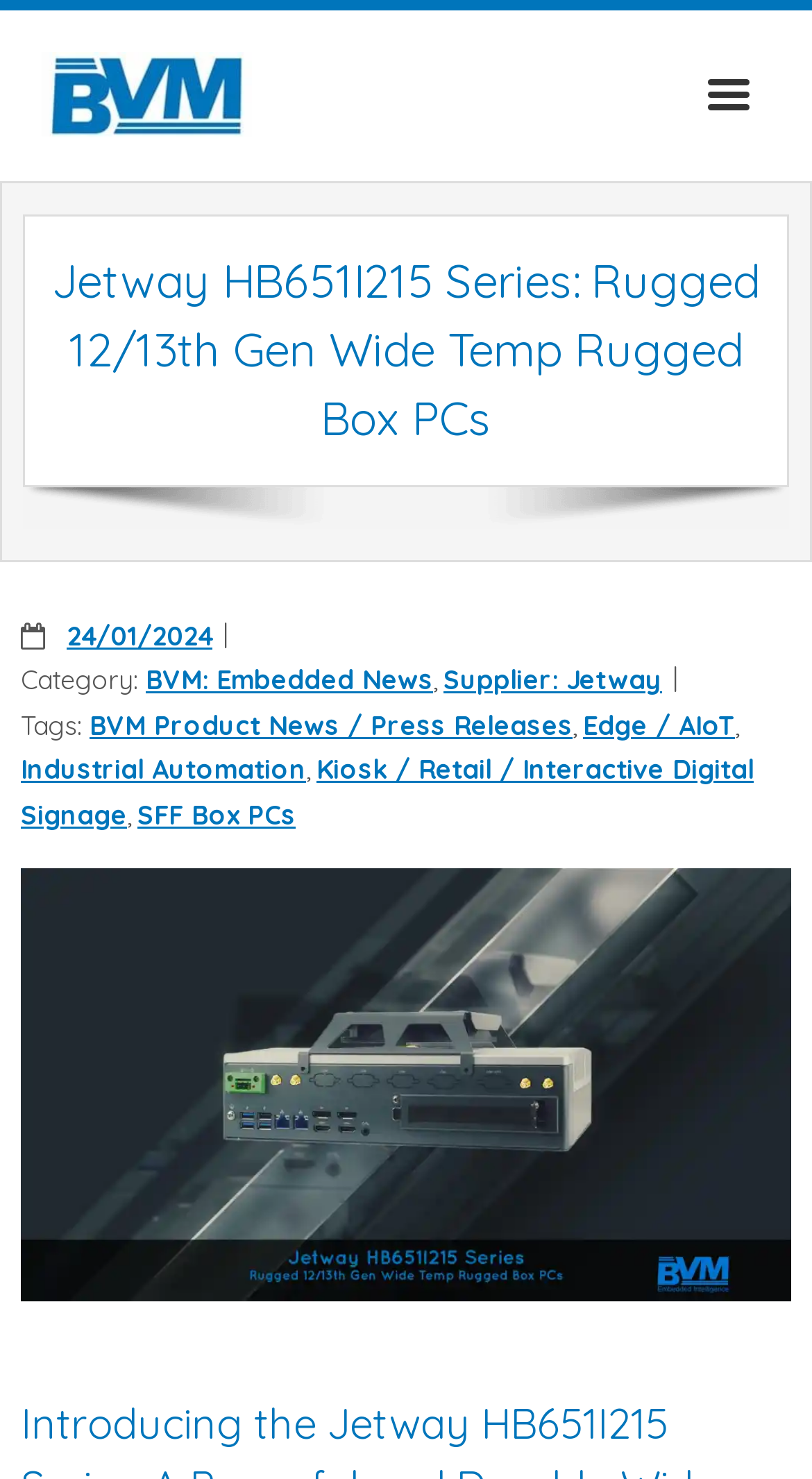Provide the bounding box coordinates of the HTML element described by the text: "SFF Box PCs".

[0.169, 0.539, 0.364, 0.561]